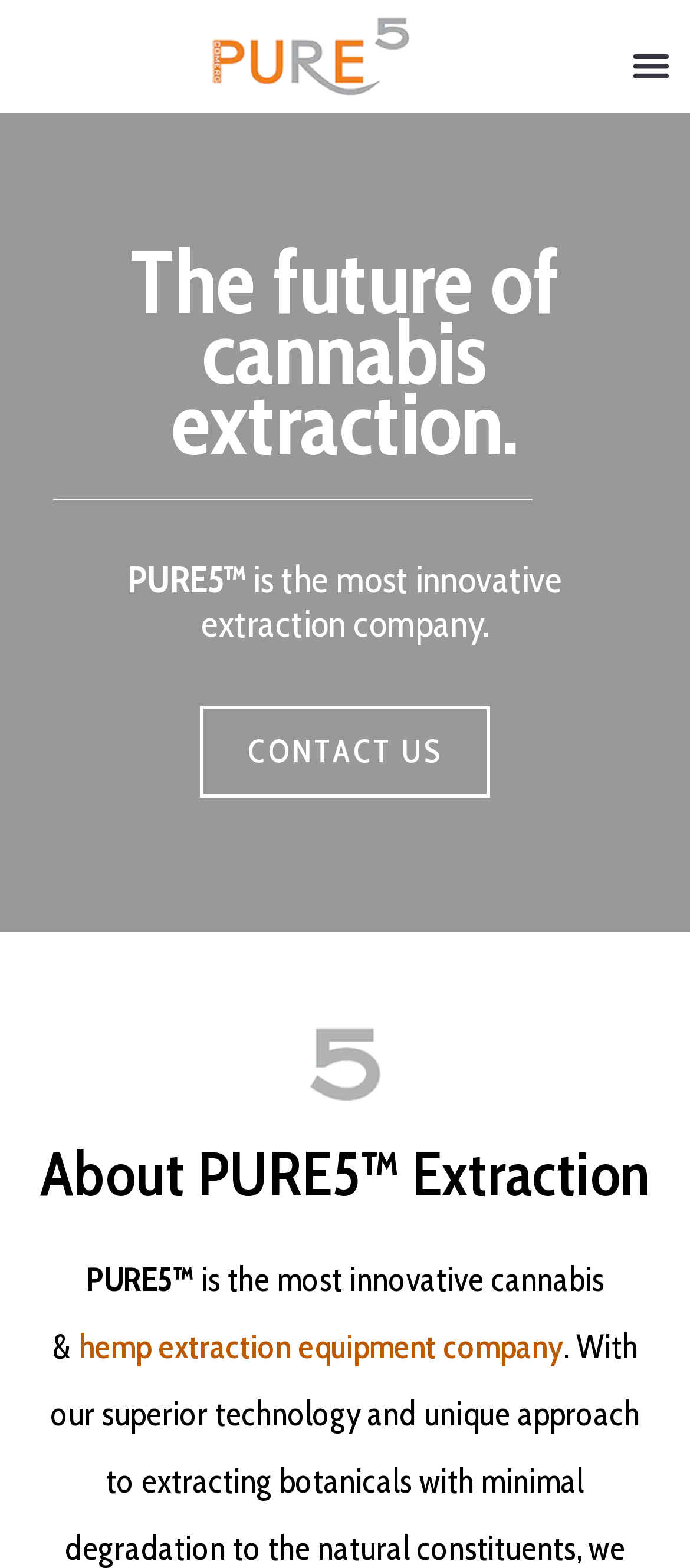Determine the bounding box for the UI element described here: "Menu".

[0.902, 0.023, 0.987, 0.06]